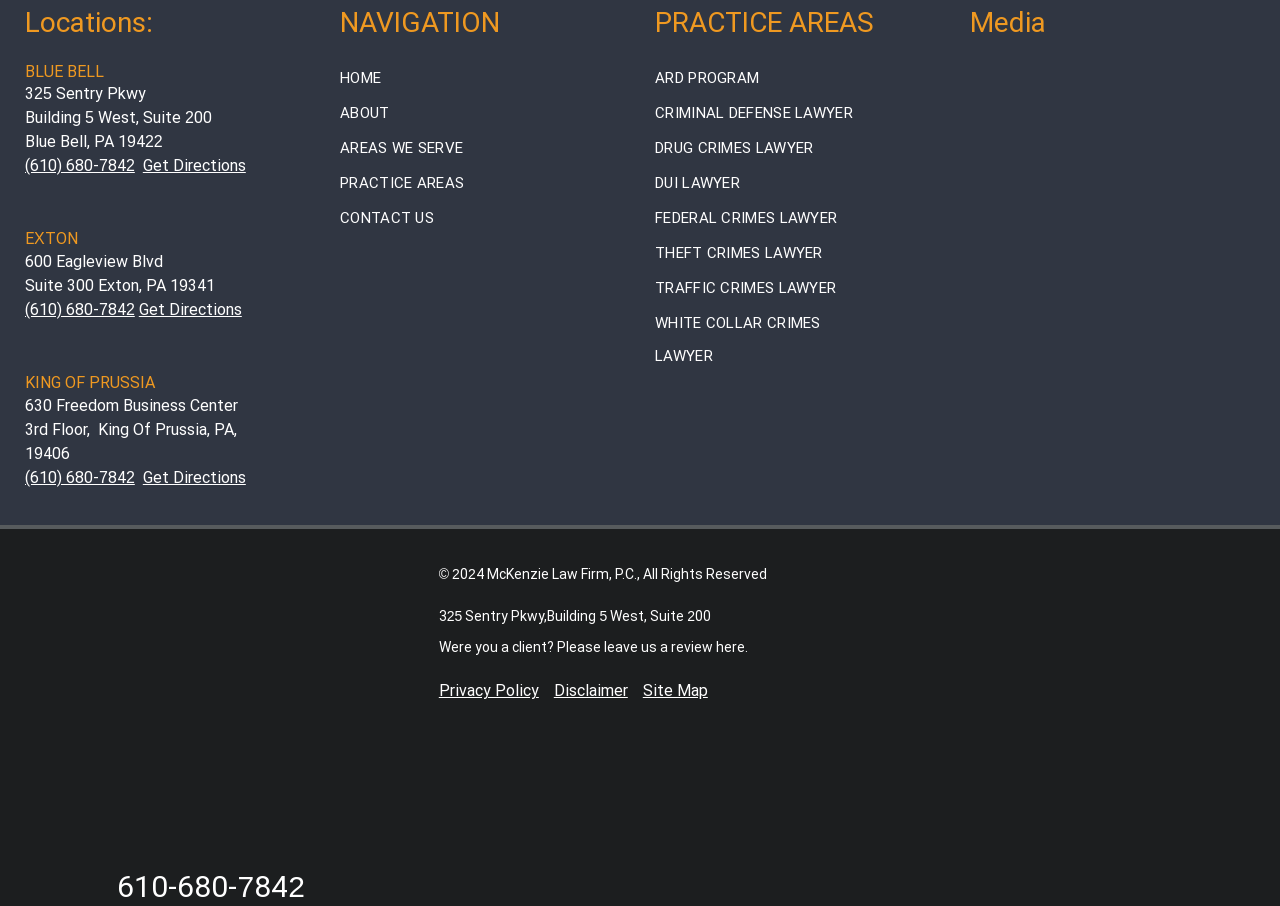Identify the bounding box coordinates of the clickable region required to complete the instruction: "Visit the HOME page". The coordinates should be given as four float numbers within the range of 0 and 1, i.e., [left, top, right, bottom].

[0.266, 0.076, 0.298, 0.096]